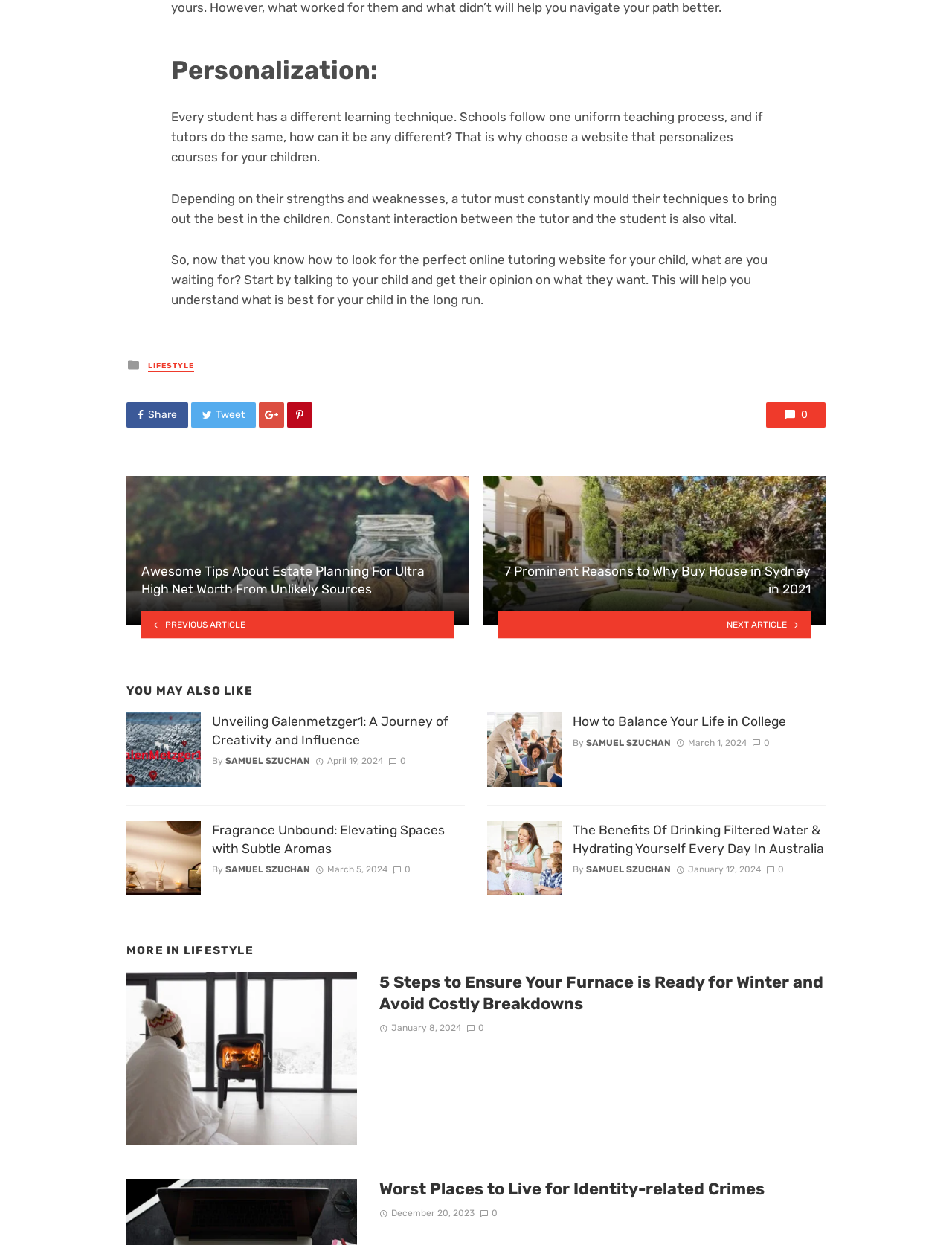Bounding box coordinates are specified in the format (top-left x, top-left y, bottom-right x, bottom-right y). All values are floating point numbers bounded between 0 and 1. Please provide the bounding box coordinate of the region this sentence describes: Tweet

[0.2, 0.323, 0.269, 0.343]